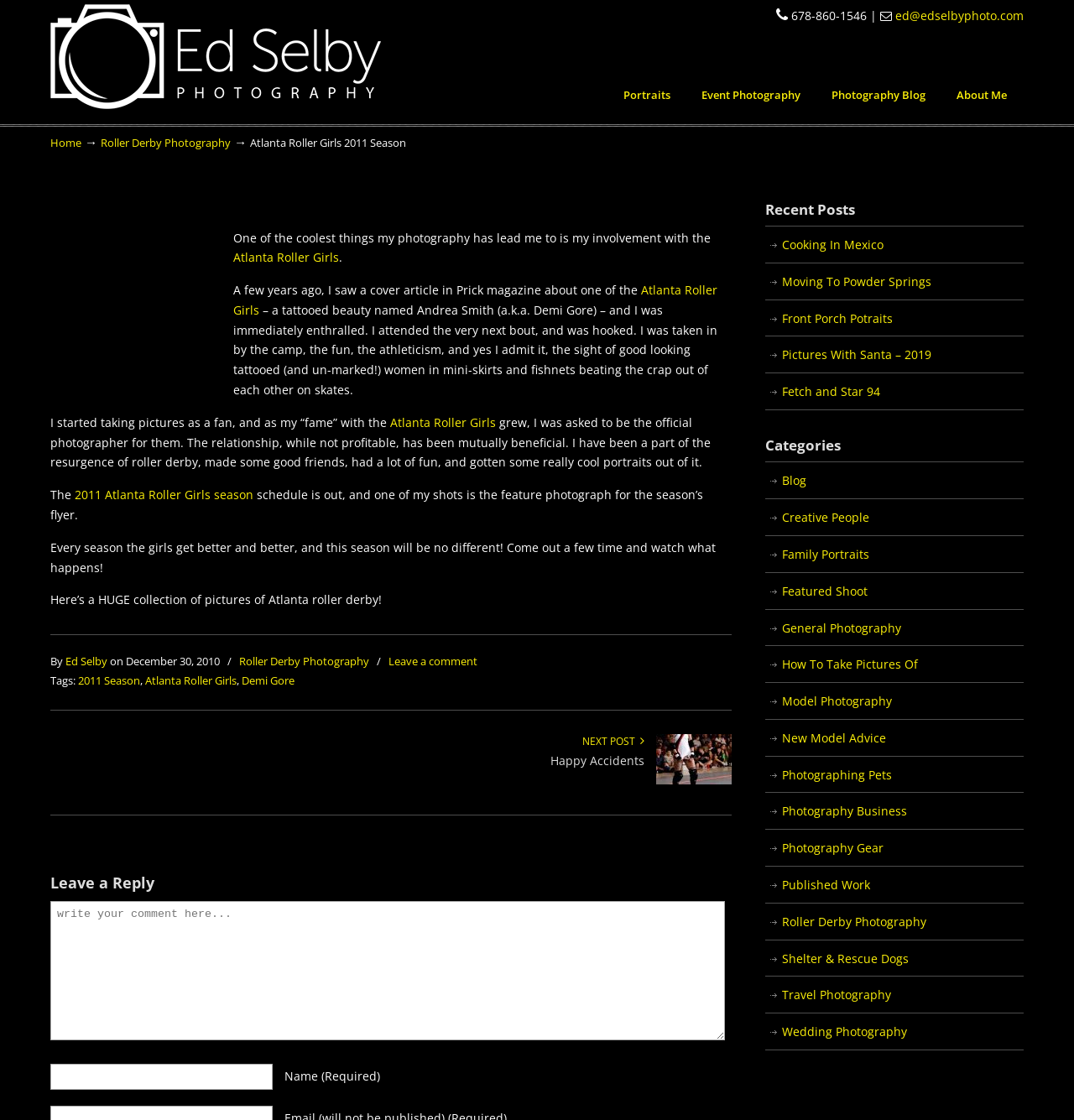Determine the bounding box coordinates of the section I need to click to execute the following instruction: "Click on the 'Home' link". Provide the coordinates as four float numbers between 0 and 1, i.e., [left, top, right, bottom].

[0.047, 0.121, 0.076, 0.134]